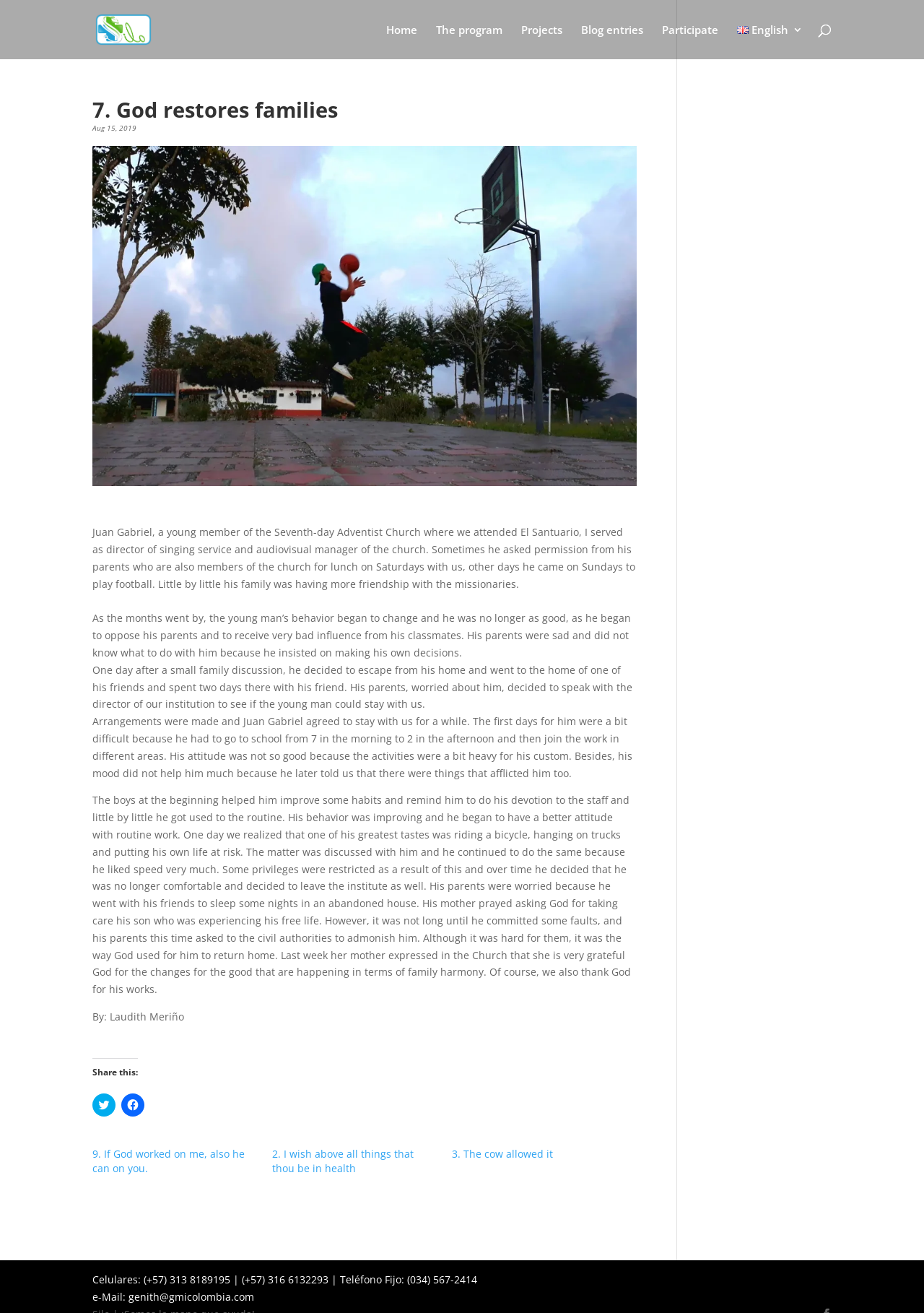Give a comprehensive overview of the webpage, including key elements.

This webpage appears to be a blog post or article about a personal story of restoration and redemption. At the top of the page, there is a logo or image of "Silo" with a link to the homepage. Below this, there is a navigation menu with links to "Home", "The program", "Projects", "Blog entries", "Participate", and "English 3".

The main content of the page is an article with a heading "7. God restores families" and a subheading "Aug 15, 2019". The article is accompanied by an image related to the story. The text of the article tells the story of a young man named Juan Gabriel who struggled with behavioral issues and eventually left his home to live with friends. With the help of the author and others, Juan Gabriel began to change his ways and eventually returned home, leading to a restoration of family harmony.

The article is divided into several paragraphs, with some sections highlighted in bold or italic font. There are also several quotes or excerpts from the story highlighted in a different font.

At the bottom of the page, there are links to share the article on social media, as well as links to related articles or blog posts. There is also a section with contact information, including phone numbers and an email address.

Overall, the webpage appears to be a personal blog or website sharing stories of faith and redemption.